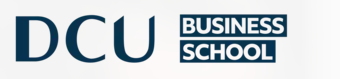Provide an in-depth description of all elements within the image.

The image prominently displays the logo for "DCU Business School." Featuring a sleek and modern design, the logo presents the acronym "DCU" in bold, dark lettering, situated above the words "BUSINESS SCHOOL," which are also in bold and arranged in a distinct layout. This visual identity reflects the institution's commitment to professionalism and innovation in education, aligning with its mission to foster student entrepreneurs and future leaders. The logo encapsulates the essence of the school's dynamic approach to business education within the context of Dublin City University.